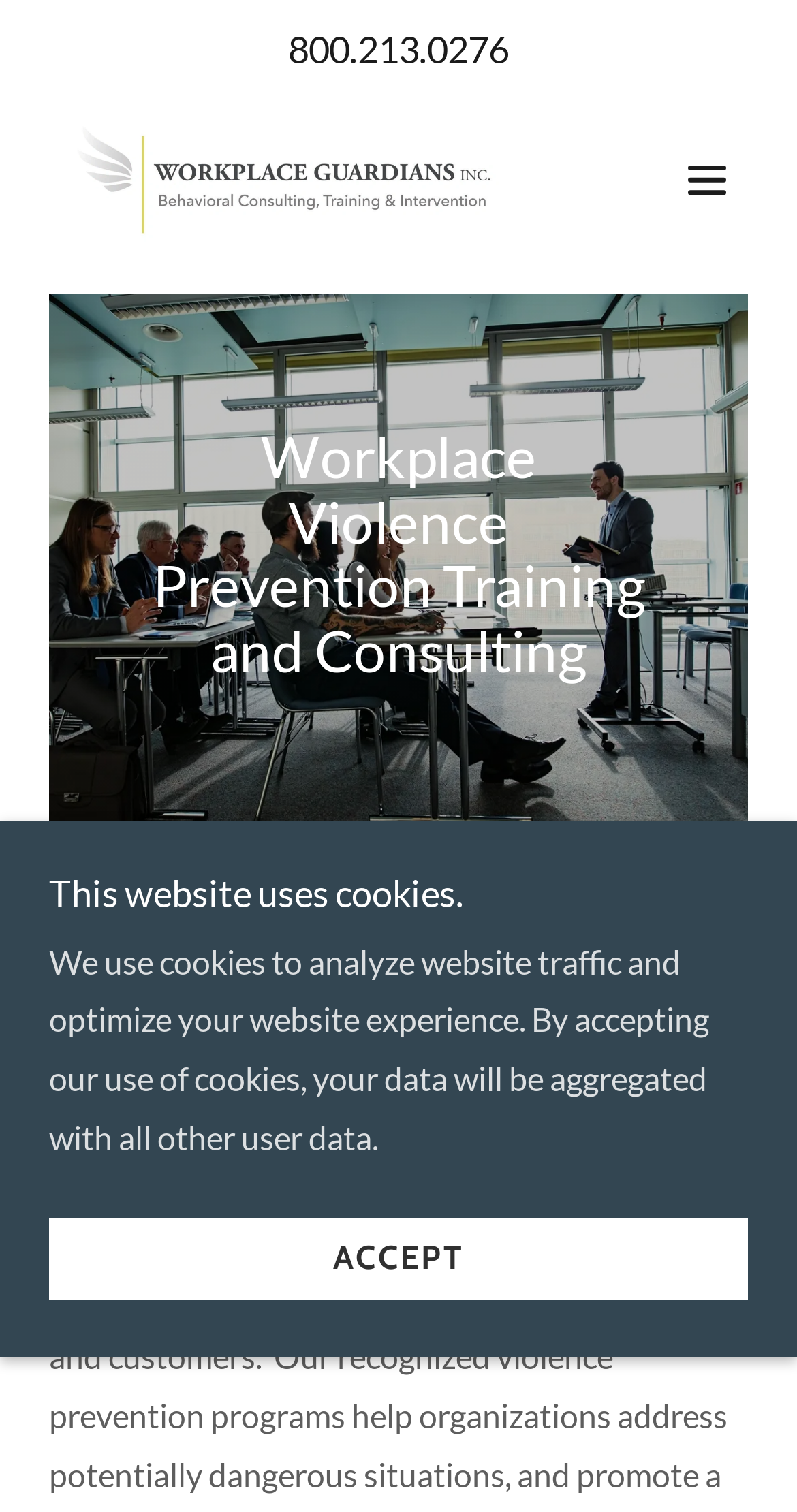Examine the image carefully and respond to the question with a detailed answer: 
What is the purpose of the button at the top right corner?

I found the purpose of the button by looking at the button element with the description 'Hamburger Site Navigation Icon' located at the top right corner of the webpage, which is likely a navigation menu toggle button.